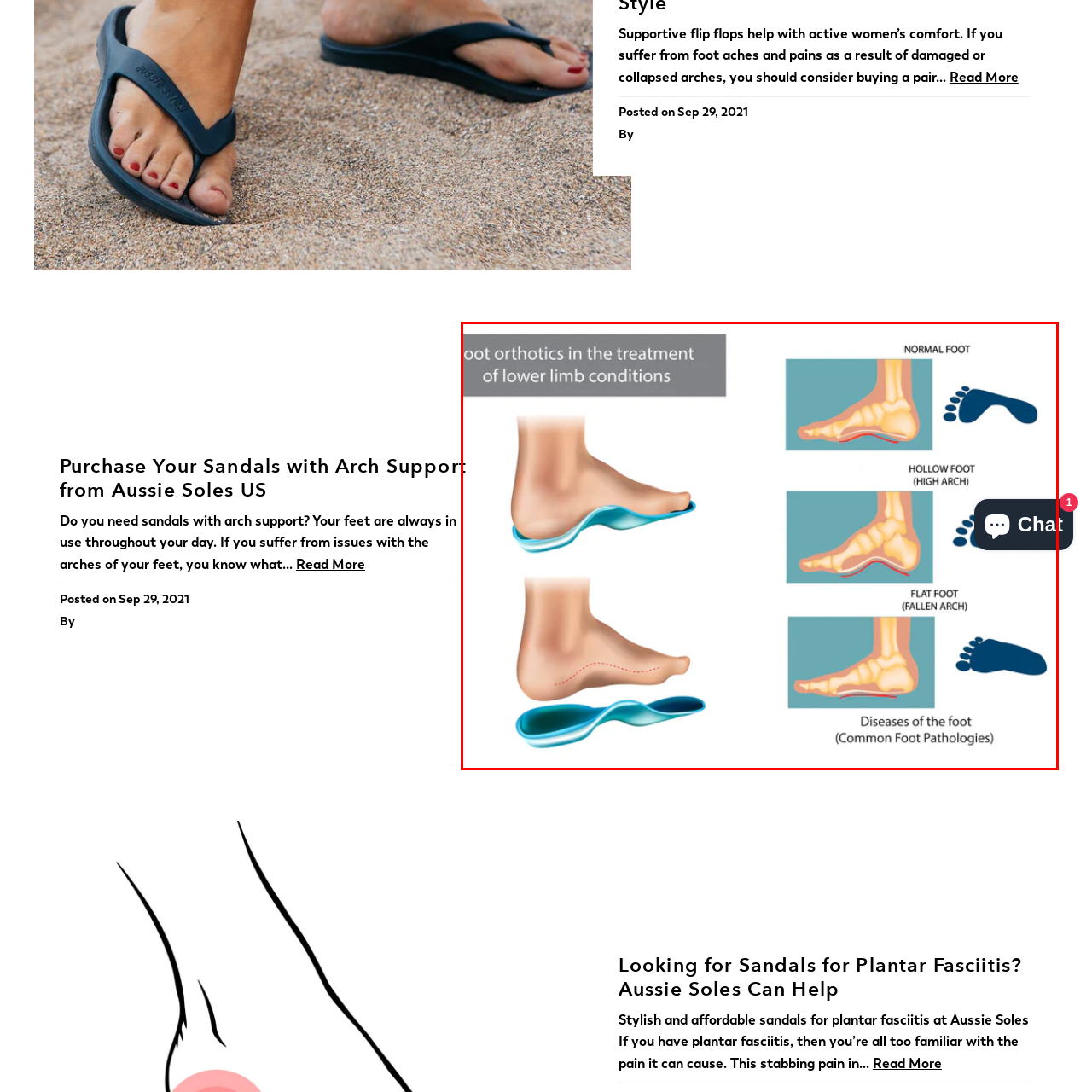Generate a detailed description of the content found inside the red-outlined section of the image.

The image illustrates foot orthotics and their application in treating lower limb conditions. On the left, two foot orthotics are shown in a semi-transparent design, highlighting their supportive function for two types of foot postures. The right side features a comparison of three foot types: a normal foot, a hollow foot (high arch), and a flat foot (fallen arch), each depicted with their respective arch supports. This visual representation emphasizes the differences in foot structure and common foot pathologies, showcasing how orthotics can accommodate these variations for enhanced comfort and support. The title at the top suggests a focus on the therapeutic benefits of foot orthotics.